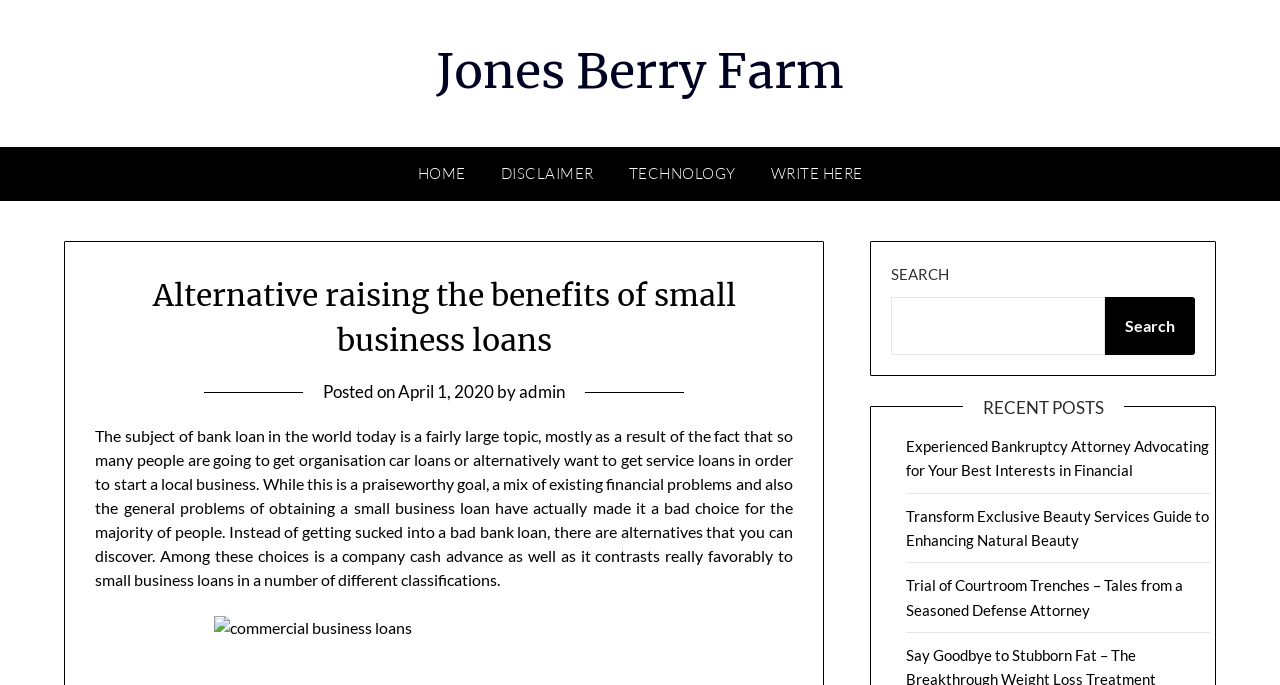Using floating point numbers between 0 and 1, provide the bounding box coordinates in the format (top-left x, top-left y, bottom-right x, bottom-right y). Locate the UI element described here: Entertainment

None